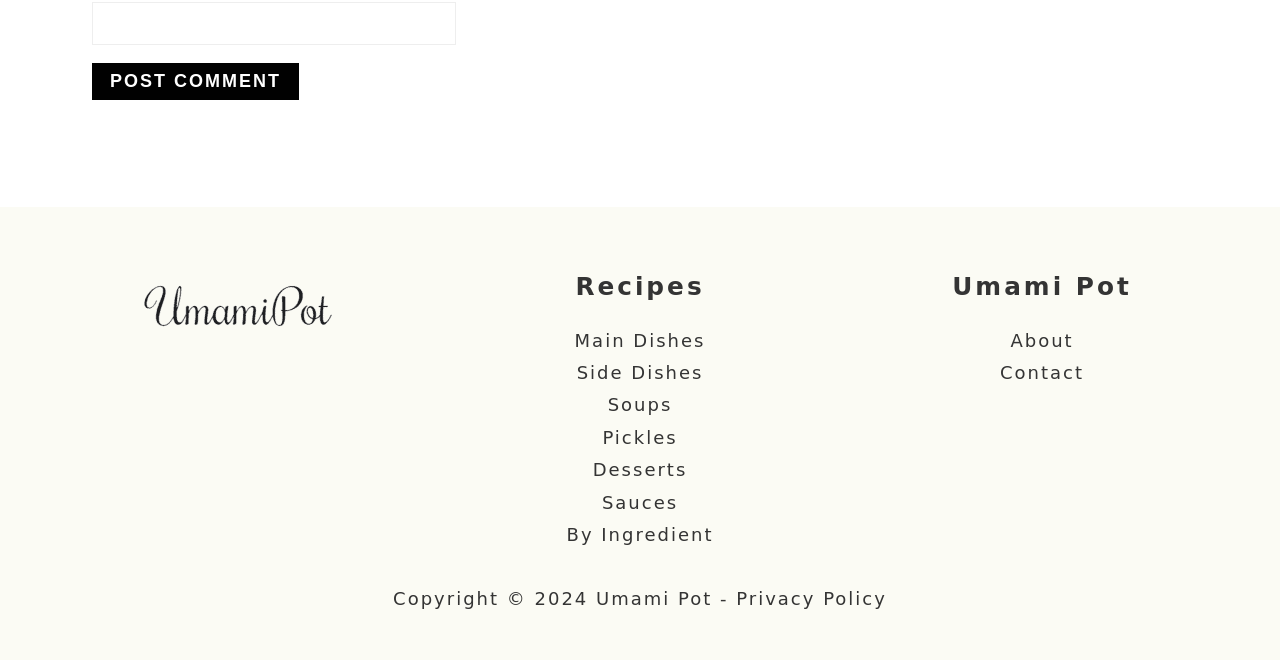How many categories are listed under Recipes?
Using the image as a reference, give an elaborate response to the question.

The categories listed under Recipes are Main Dishes, Side Dishes, Soups, Pickles, Desserts, and Sauces, which totals 6 categories.